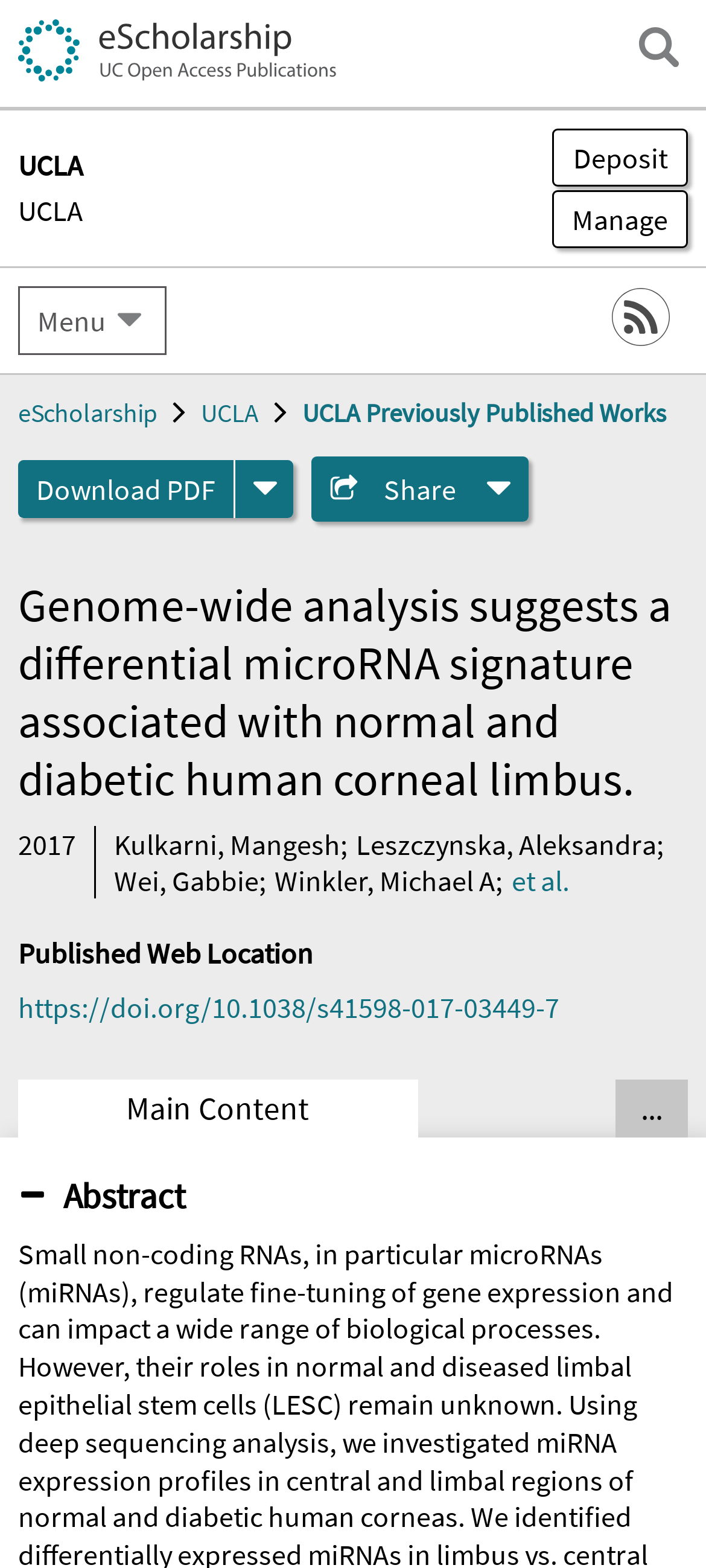What is the format of the downloadable file?
By examining the image, provide a one-word or phrase answer.

PDF